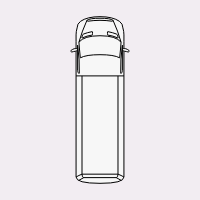Paint a vivid picture with your description of the image.

The image features a simplified line drawing of a generic van, viewed from a top-down perspective. This illustration emphasizes the elongated structure of the vehicle, showcasing its broad body and roof design. The outline reveals details intrinsic to van designs, such as the spacious interior layout typically associated with this type of vehicle. Ideal for various purposes, including transportation and cargo, this representation conveys the functionality and versatility of vans in everyday use. The drawing serves as a part of a visual reference for related vehicle categories, including other types of motor vehicles displayed alongside it.